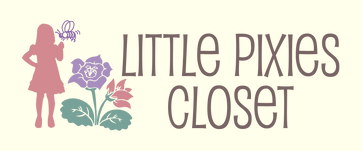Give a meticulous account of what the image depicts.

The image features the logo of "Little Pixies Closet," a whimsical and charming design that visually represents the brand's focus on children’s clothing. The logo showcases a silhouette of a girl holding a flower and a bee, suggesting a playful connection to nature. Surrounding the girl are colorful floral elements, reinforcing the theme of childhood innocence and creativity. The brand's name, "LITTLE PIXIES CLOSET," is prominently displayed in a modern, bold font, with a soft color palette that enhances the inviting and magical feel, making it ideal for a children’s clothing line that emphasizes fun, eco-friendly fashion.